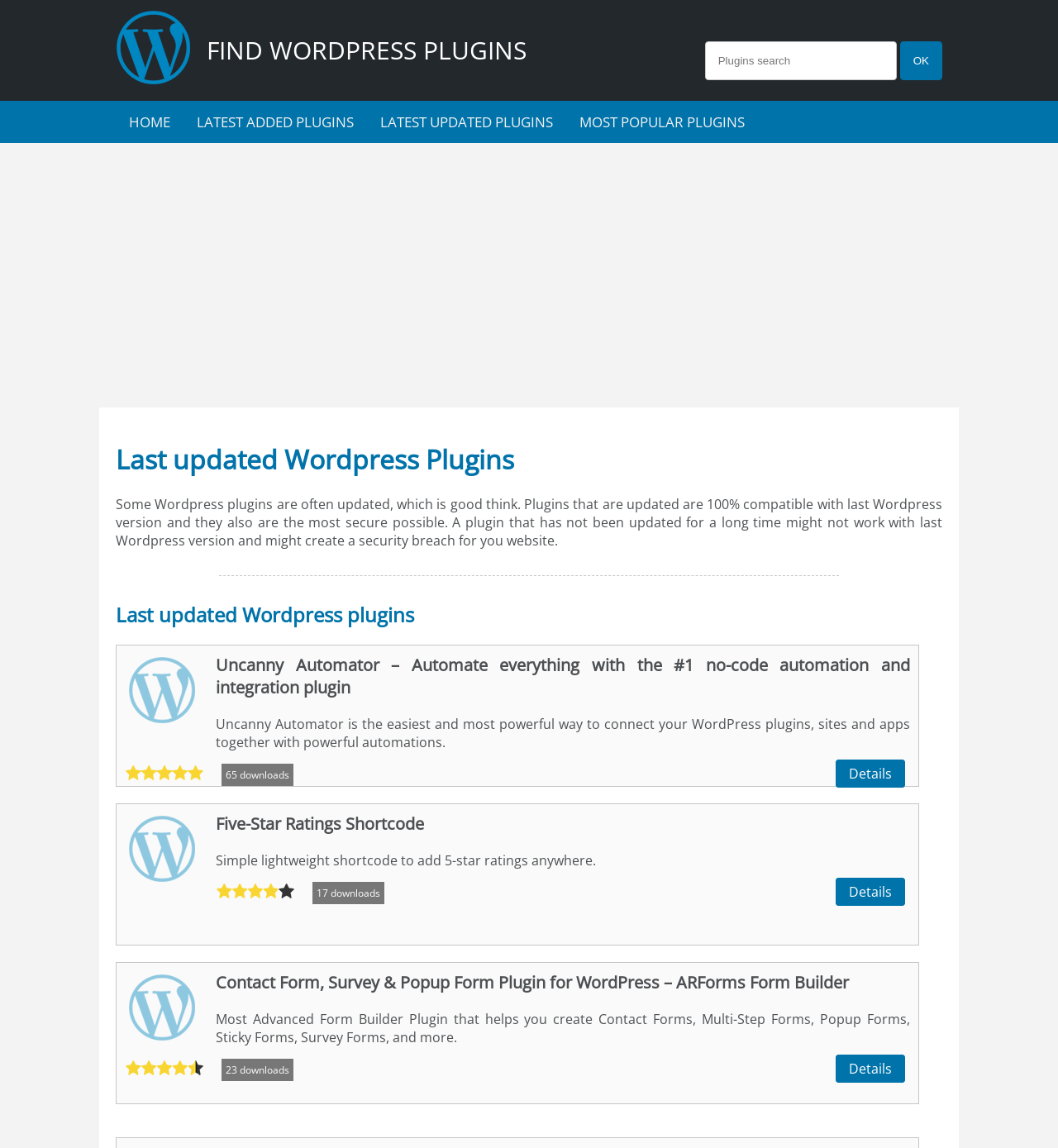Highlight the bounding box coordinates of the element that should be clicked to carry out the following instruction: "Go to Facebook page". The coordinates must be given as four float numbers ranging from 0 to 1, i.e., [left, top, right, bottom].

None